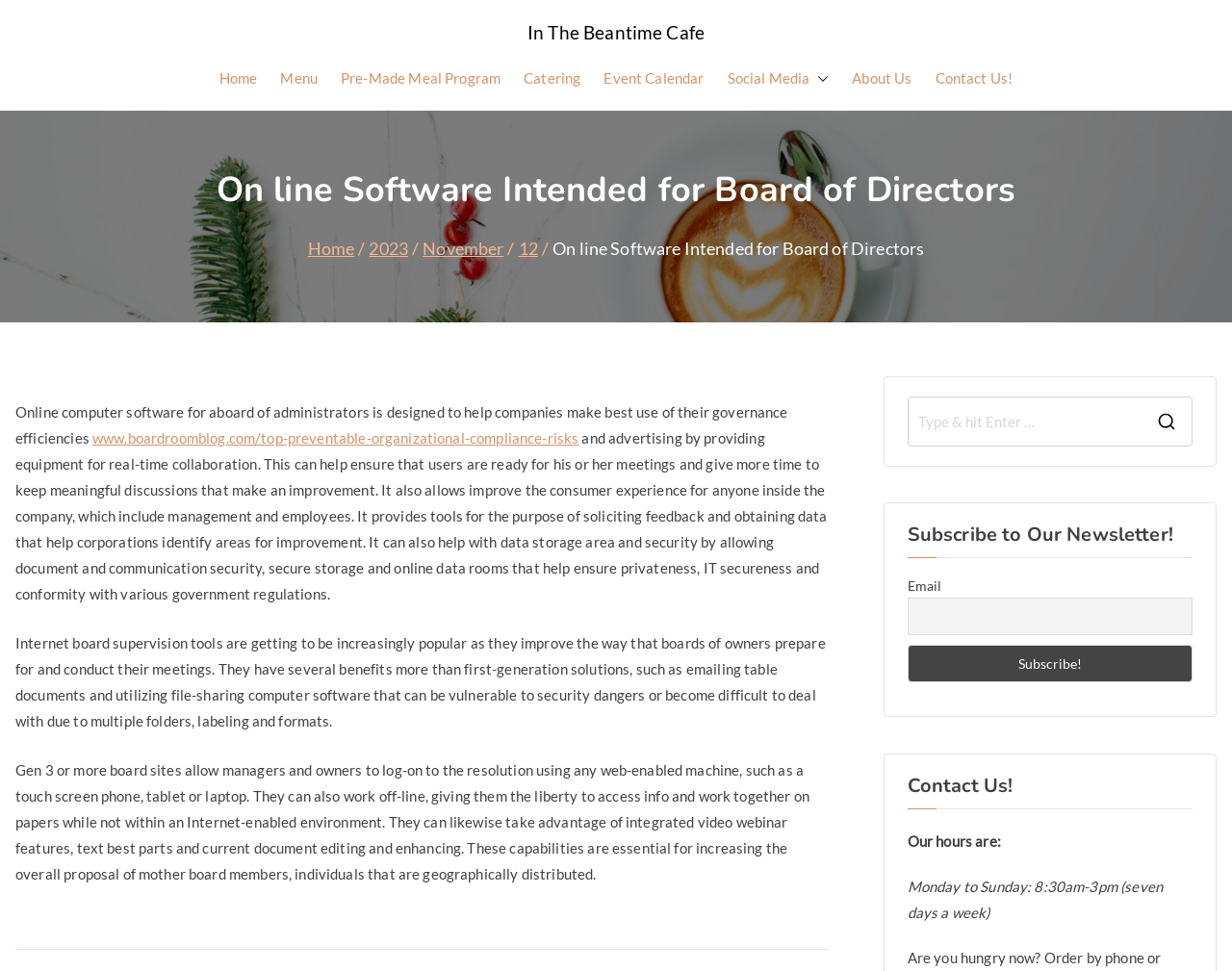Find the main header of the webpage and produce its text content.

On line Software Intended for Board of Directors